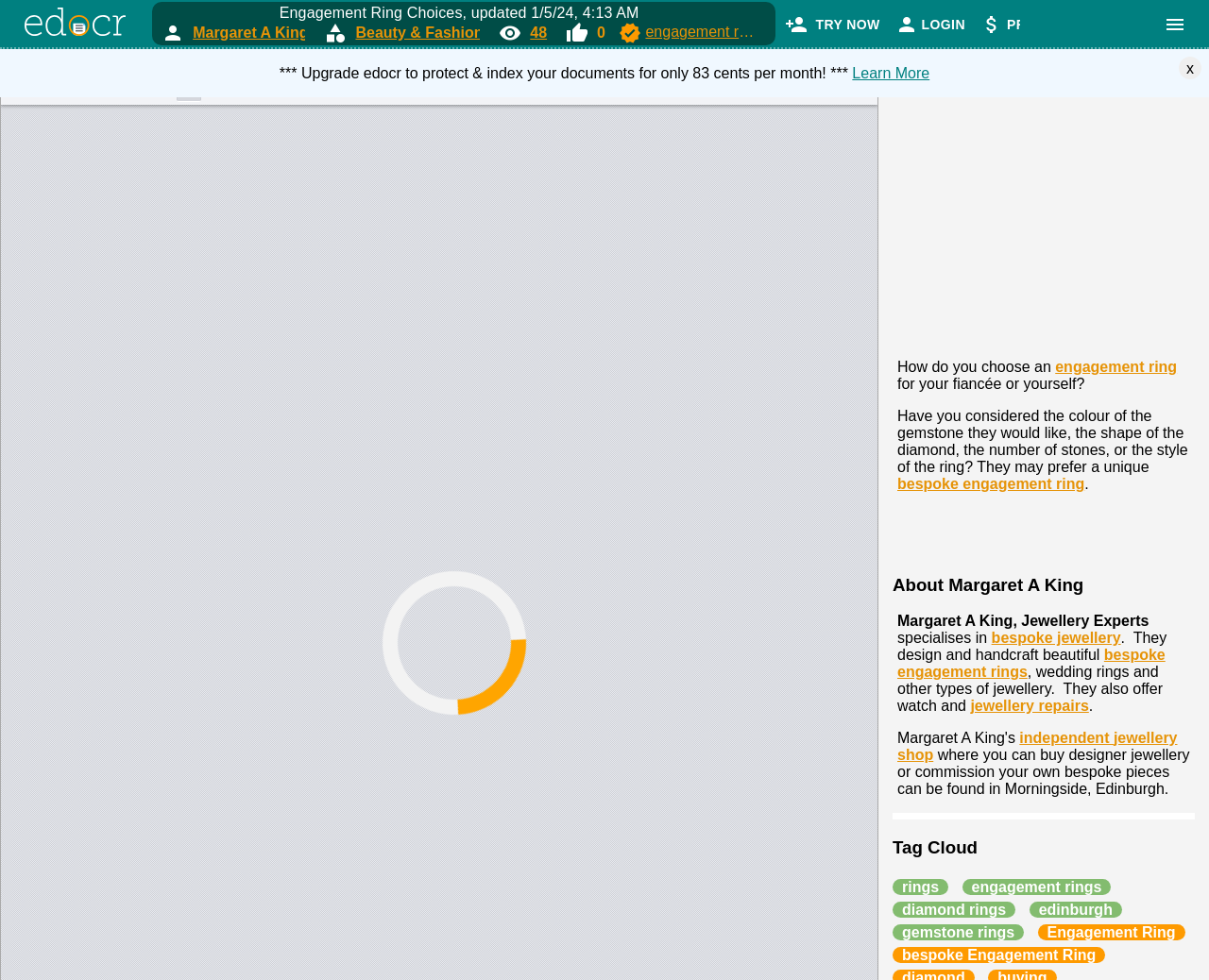Please locate the clickable area by providing the bounding box coordinates to follow this instruction: "Login".

[0.734, 0.008, 0.805, 0.043]